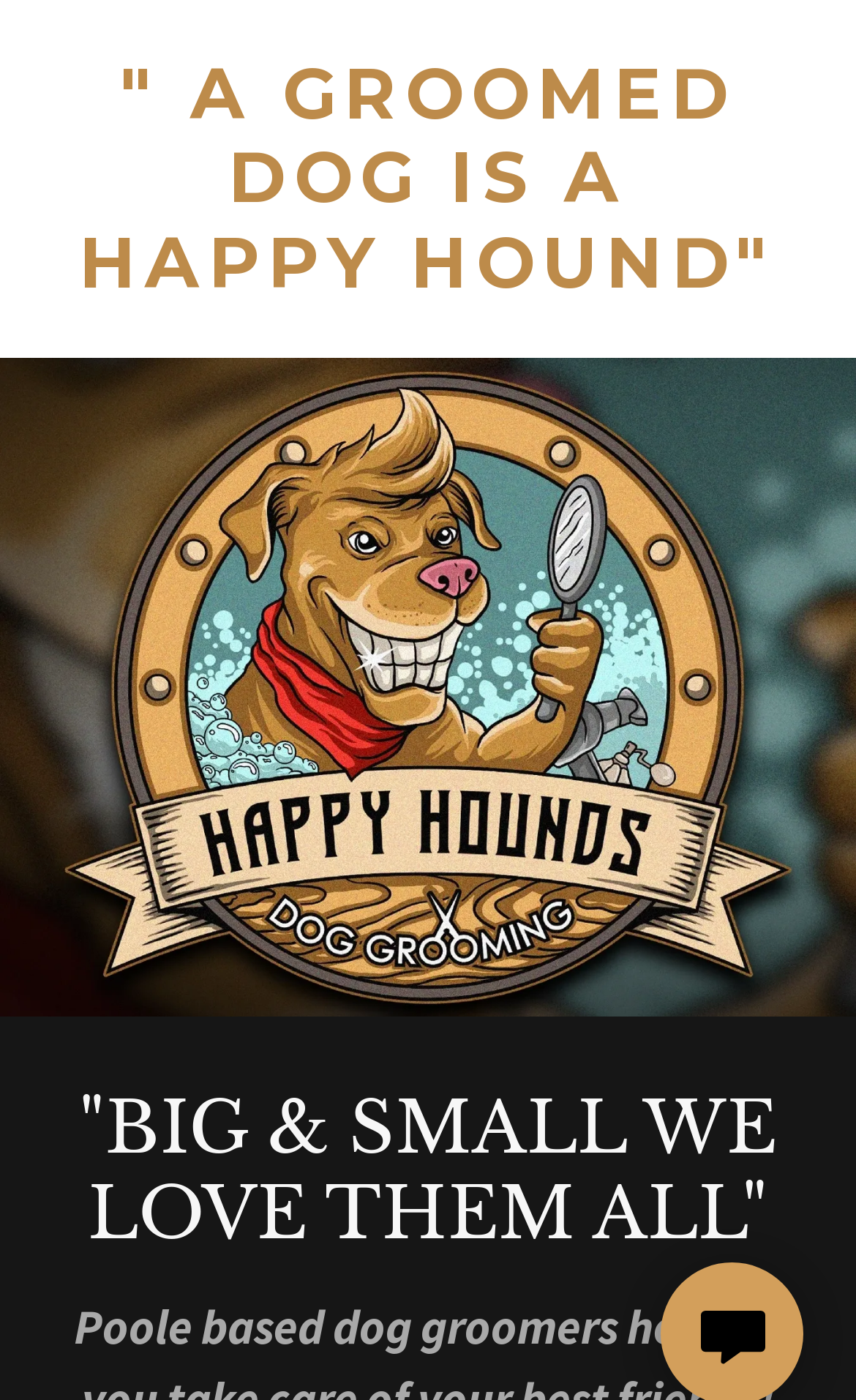Identify the headline of the webpage and generate its text content.

"BIG & SMALL WE LOVE THEM ALL"